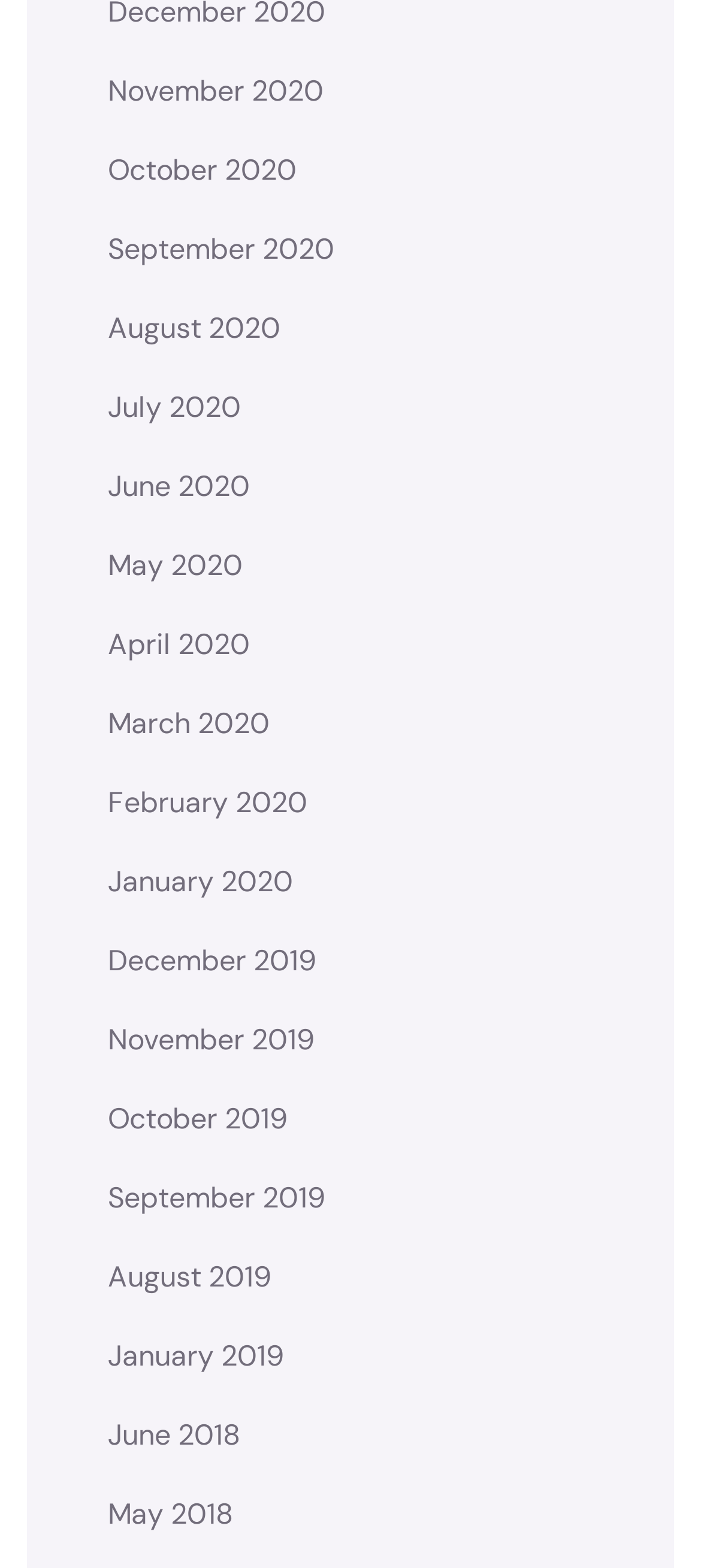Can you give a comprehensive explanation to the question given the content of the image?
How many months are listed?

I counted the number of links on the webpage, and there are 24 links, each representing a month from January 2018 to December 2020.